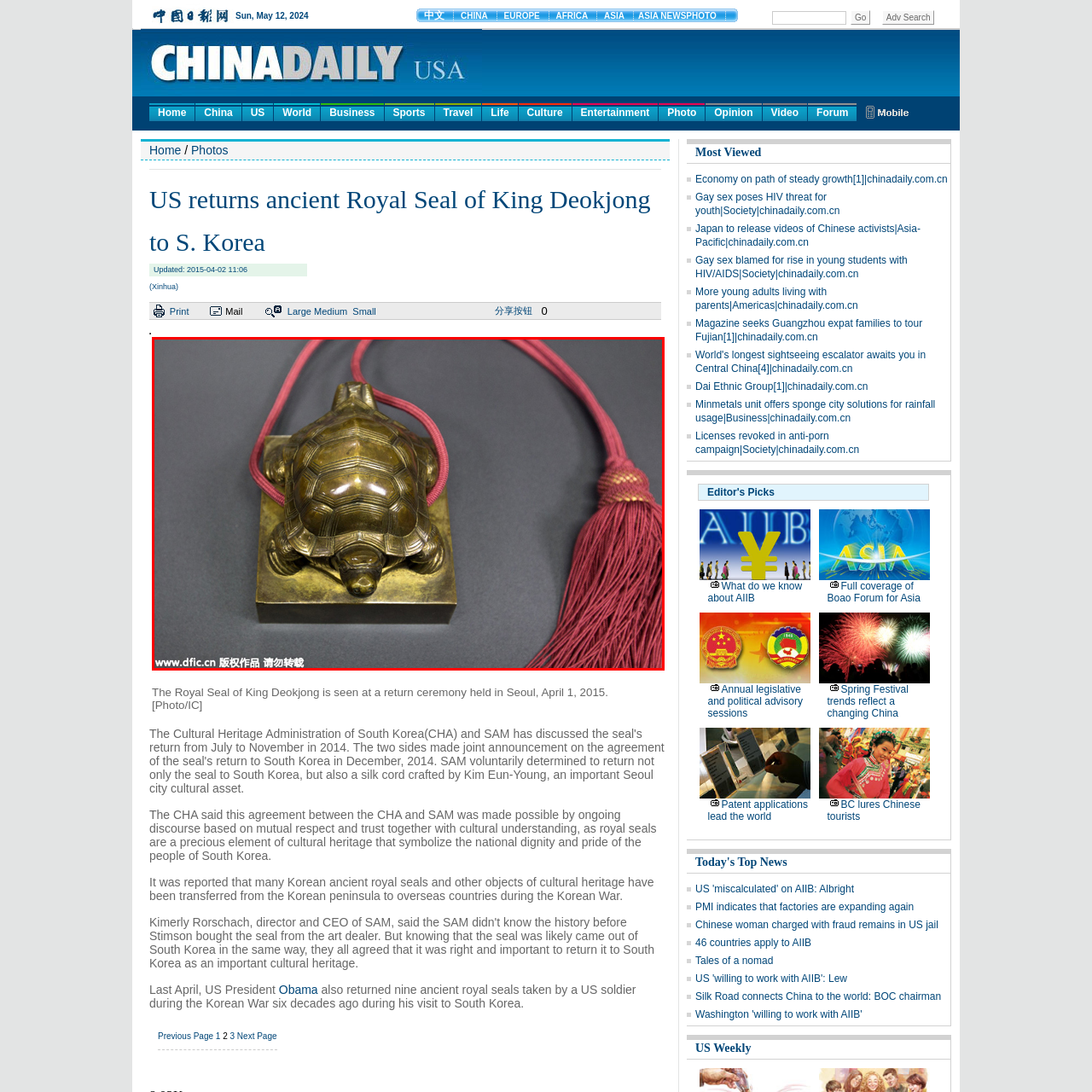Examine the content inside the red boundary in the image and give a detailed response to the following query: In what year did the ceremony take place?

The caption states that the event took place during a ceremony held in Seoul on April 1, 2015, which indicates the year in which the ceremony occurred.